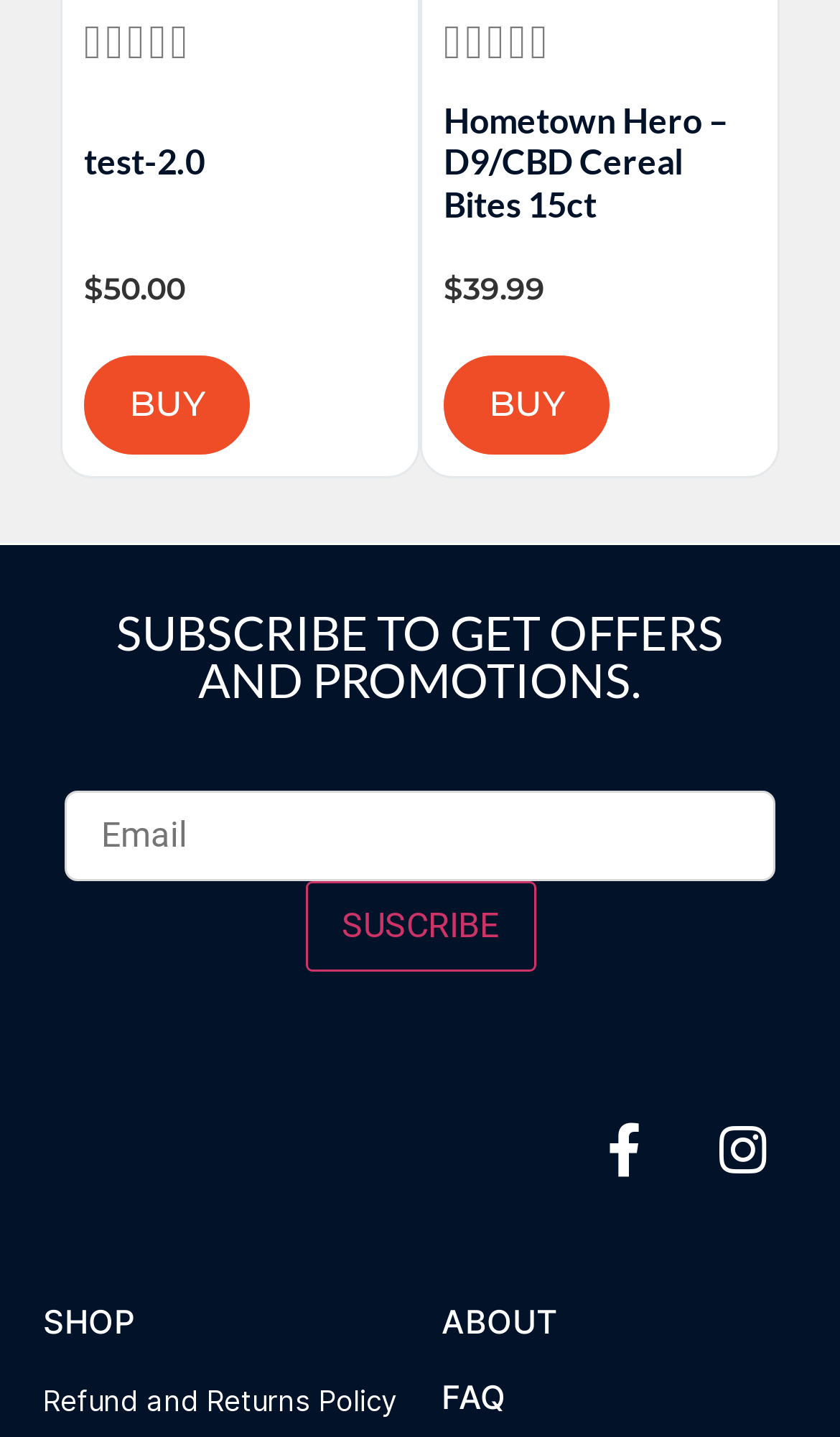Can you show the bounding box coordinates of the region to click on to complete the task described in the instruction: "Click the FAQ link"?

[0.526, 0.957, 0.603, 0.986]